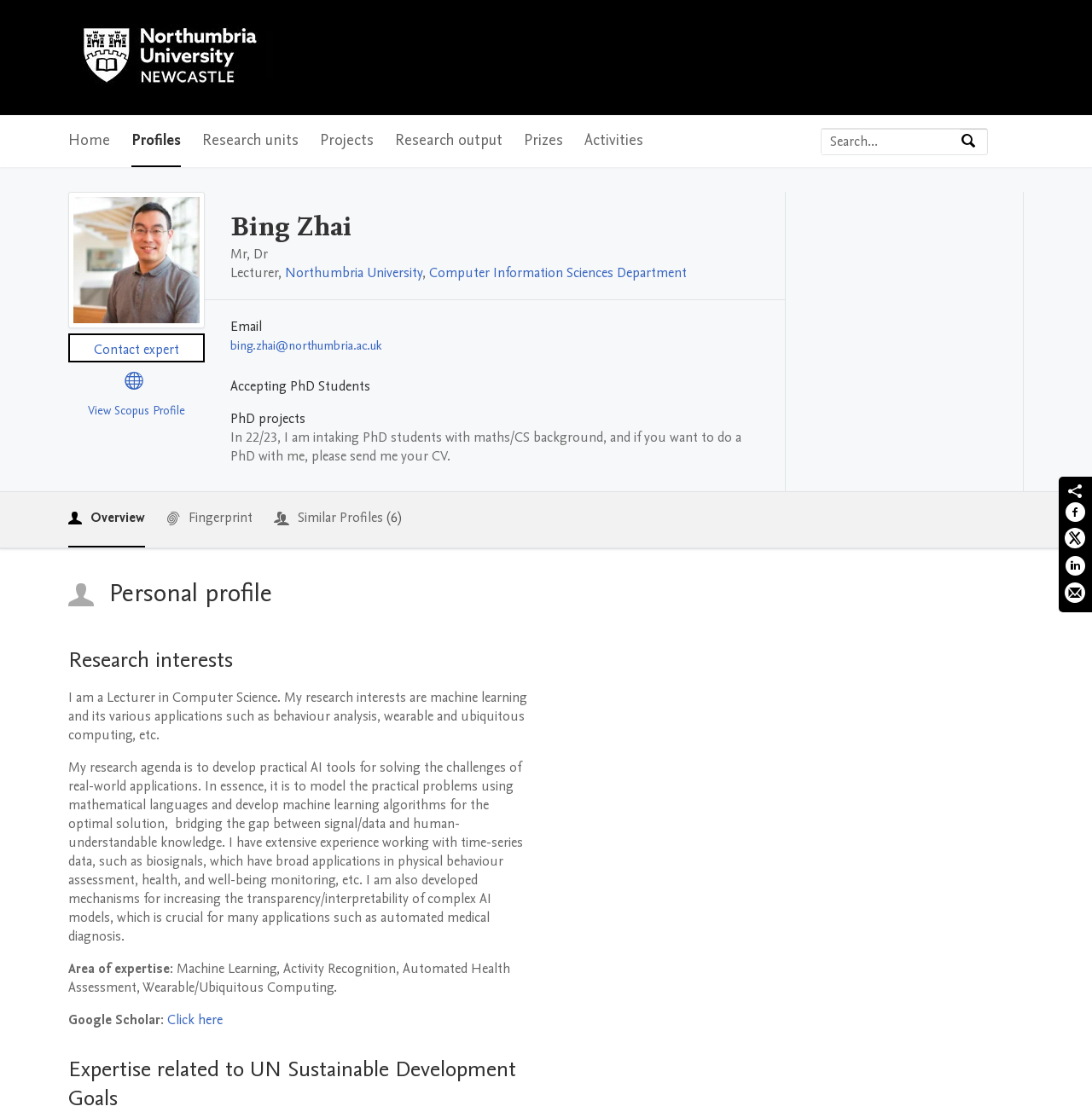Locate the bounding box coordinates of the area to click to fulfill this instruction: "Search". The bounding box should be presented as four float numbers between 0 and 1, in the order [left, top, right, bottom].

[0.879, 0.115, 0.904, 0.138]